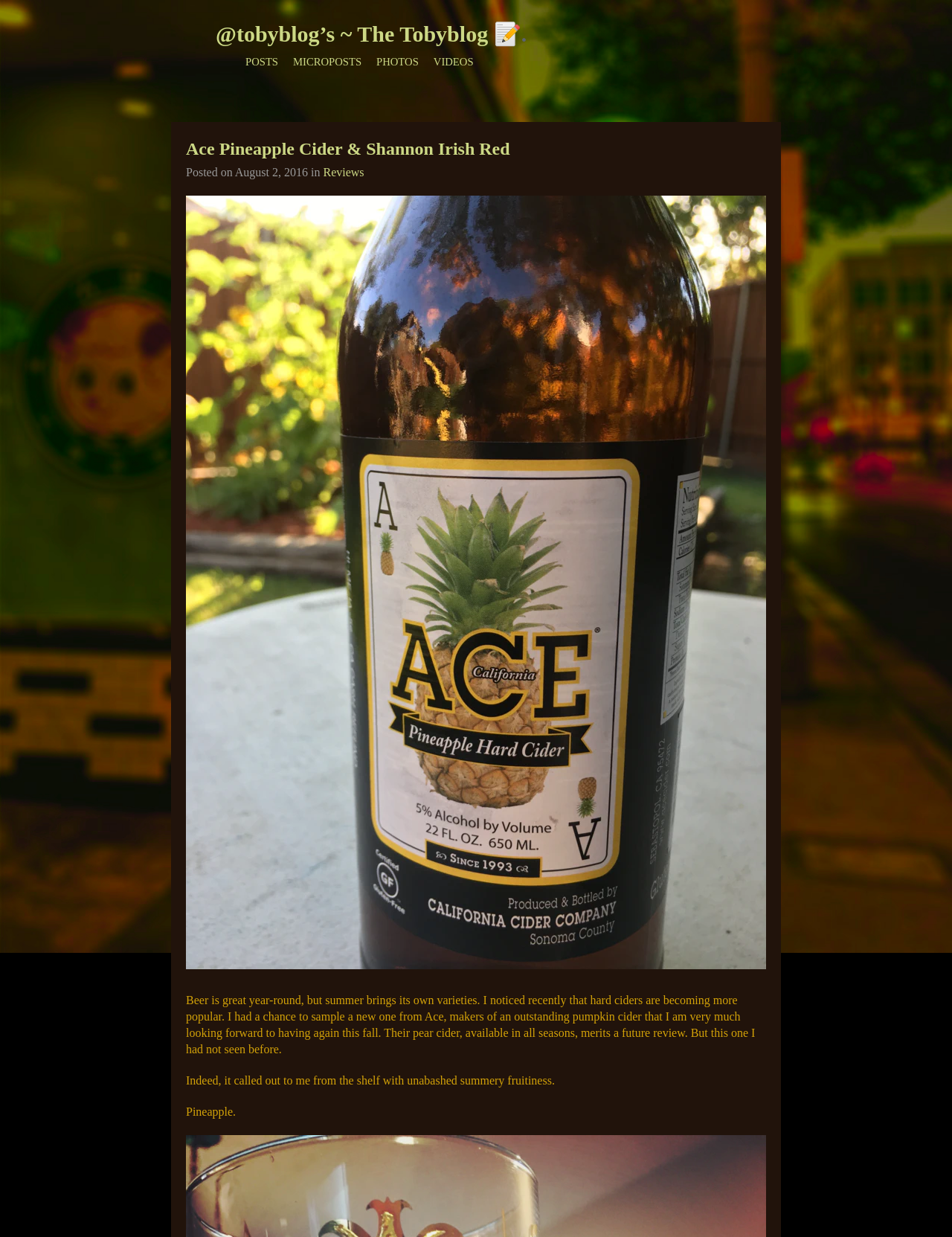Determine the bounding box coordinates of the area to click in order to meet this instruction: "go to posts page".

[0.258, 0.045, 0.292, 0.055]